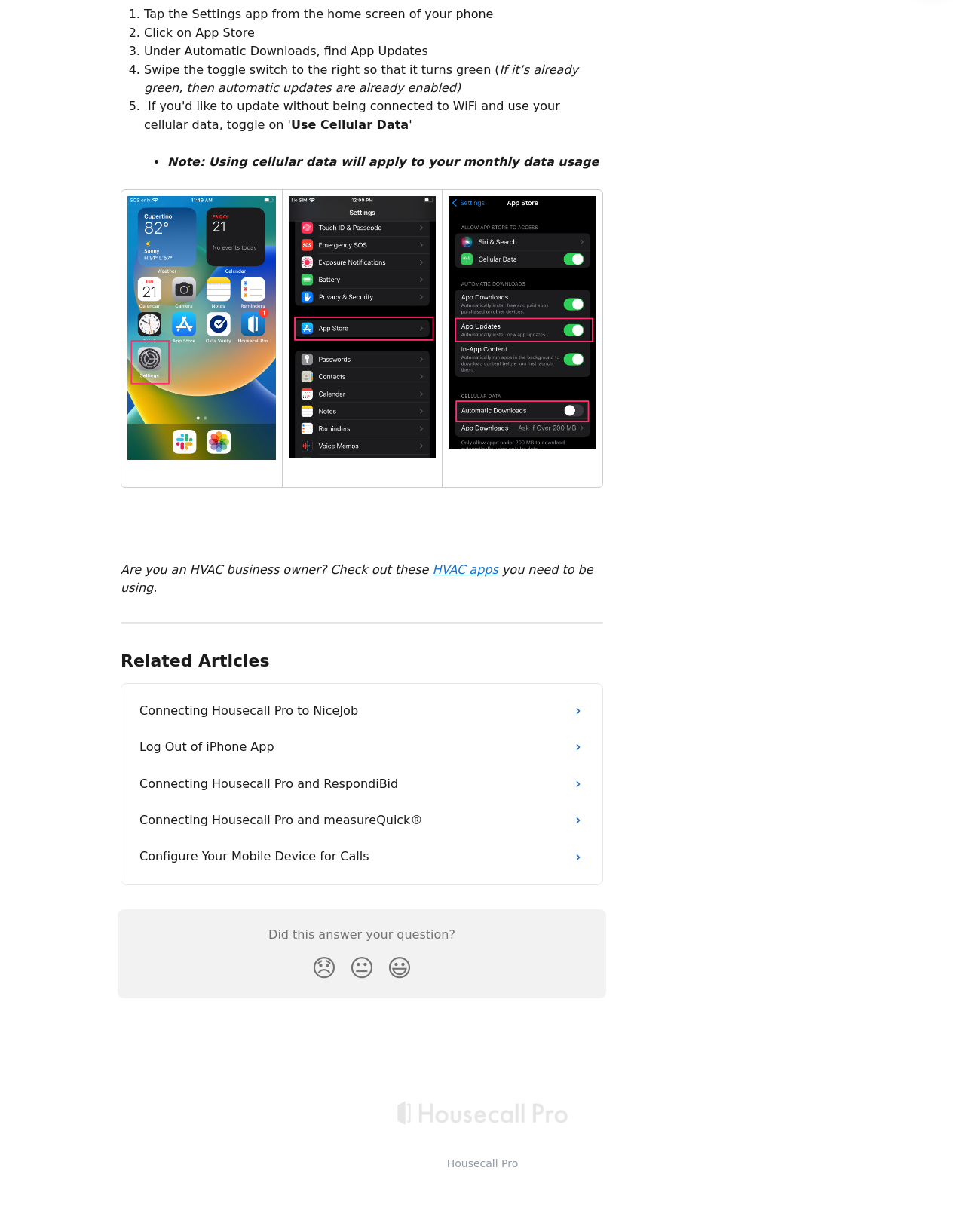What is the purpose of the 'Use Cellular Data' option?
From the screenshot, supply a one-word or short-phrase answer.

Apply to monthly data usage